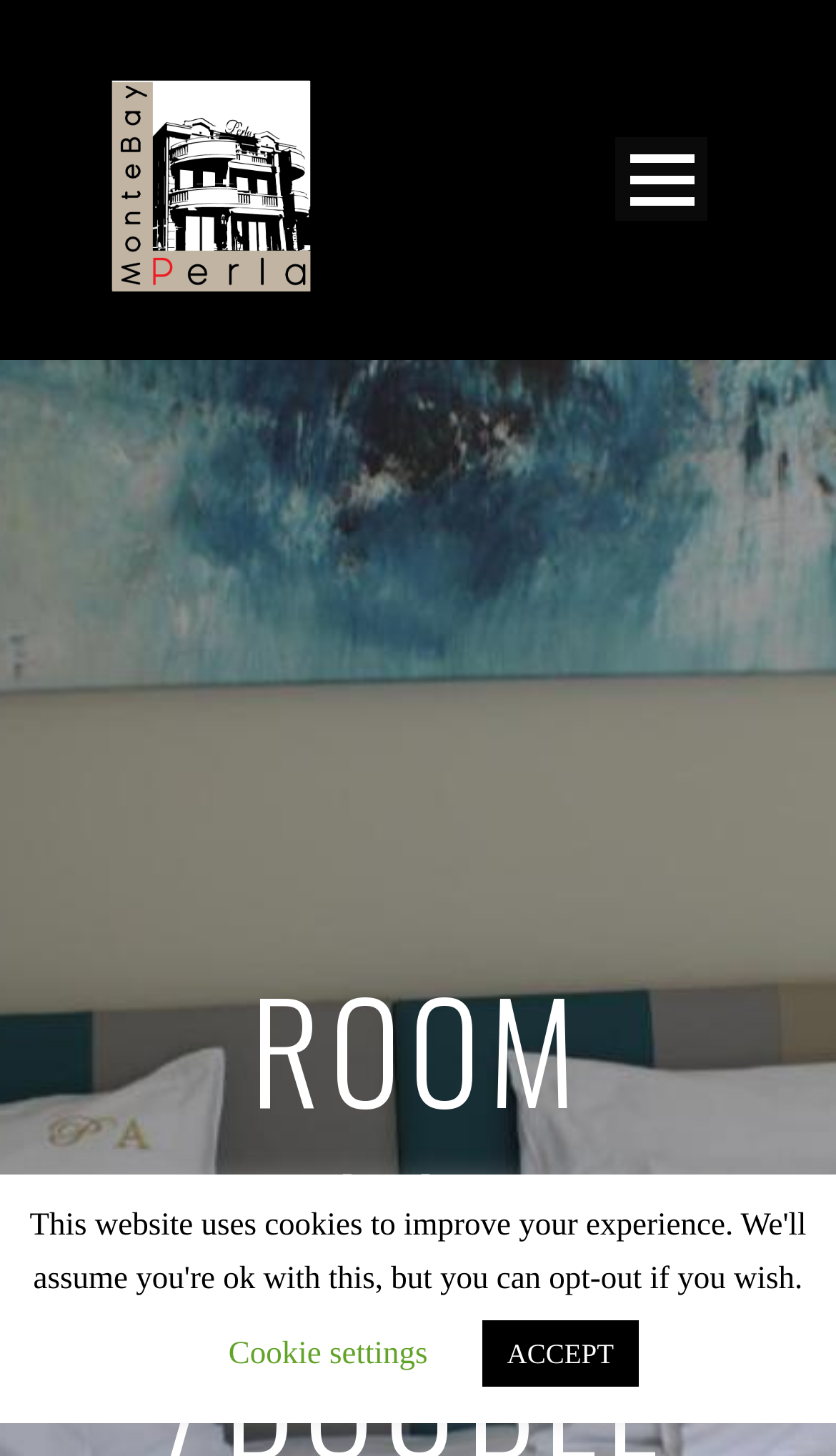What is the last navigation link?
Utilize the image to construct a detailed and well-explained answer.

I looked at the list of links under the 'MonteBay Perla' title and found that the last link is 'English'.